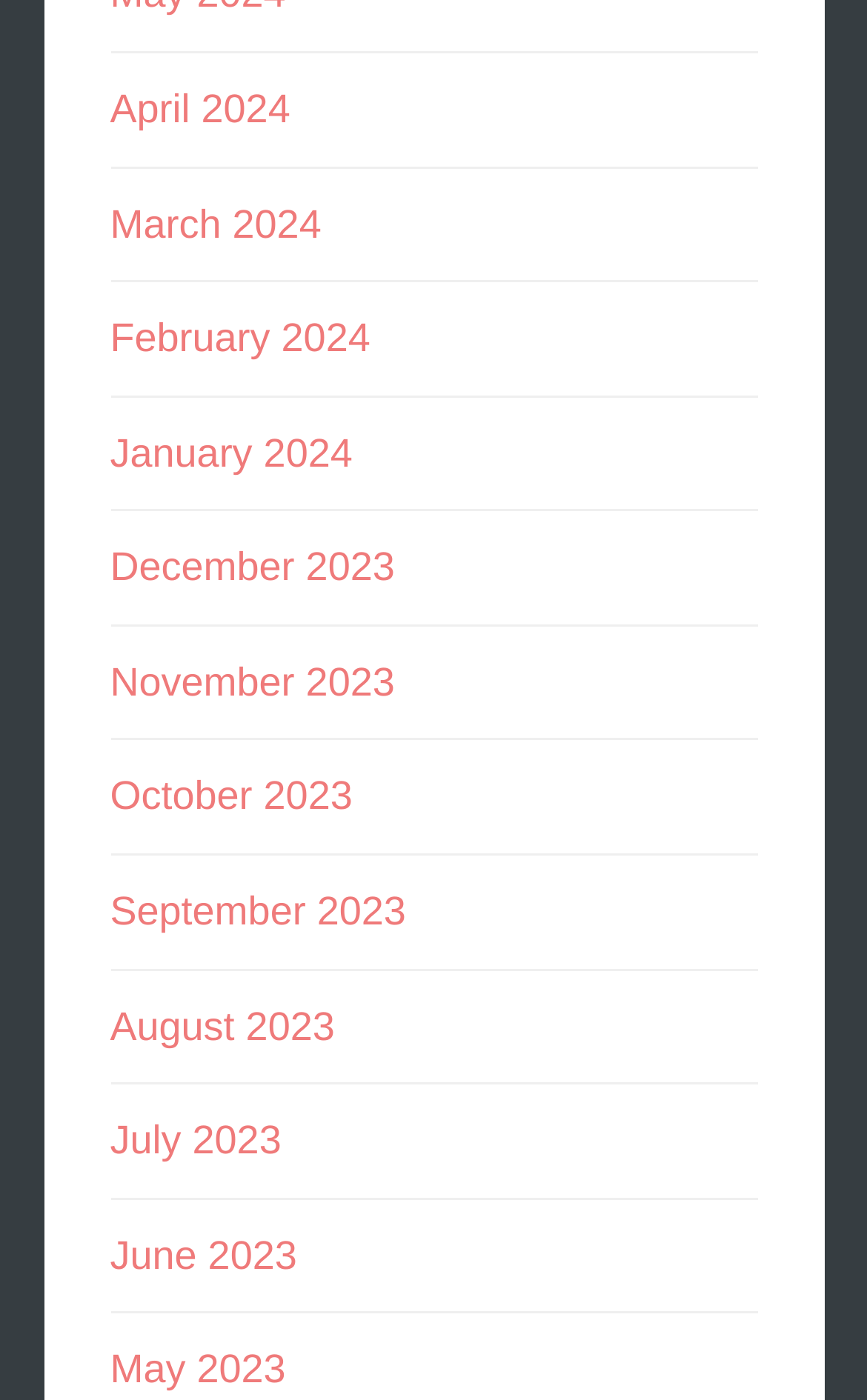What is the month listed below December 2023?
Please provide a comprehensive answer based on the visual information in the image.

By examining the list of links, I found that the month listed below December 2023 is November 2023, which has a bounding box coordinate of [0.127, 0.471, 0.455, 0.503]. This indicates that November 2023 is vertically below December 2023 on the webpage.